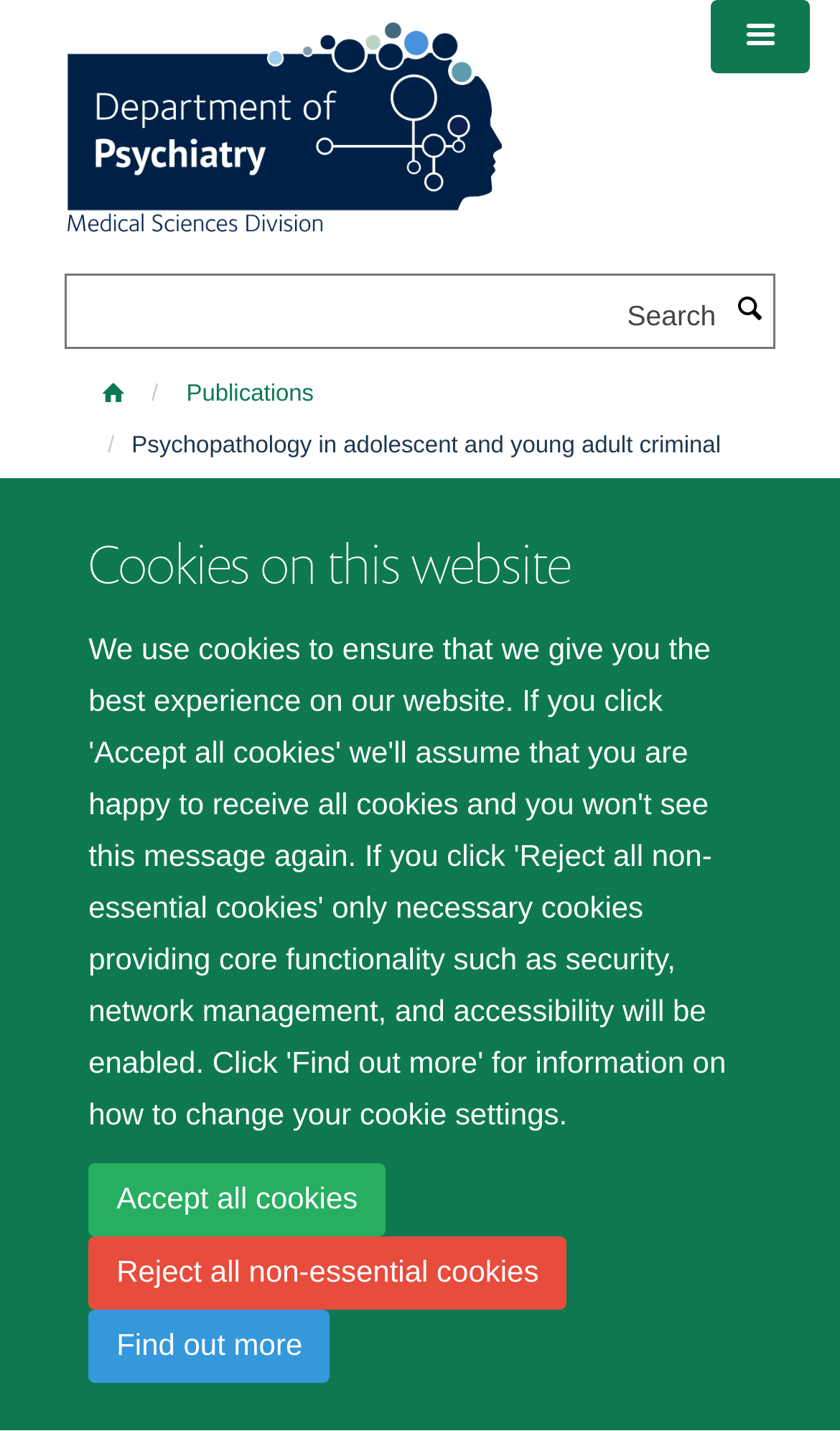Please provide the bounding box coordinates for the UI element as described: "aria-label="Toggle menu"". The coordinates must be four floats between 0 and 1, represented as [left, top, right, bottom].

[0.846, 0.0, 0.963, 0.051]